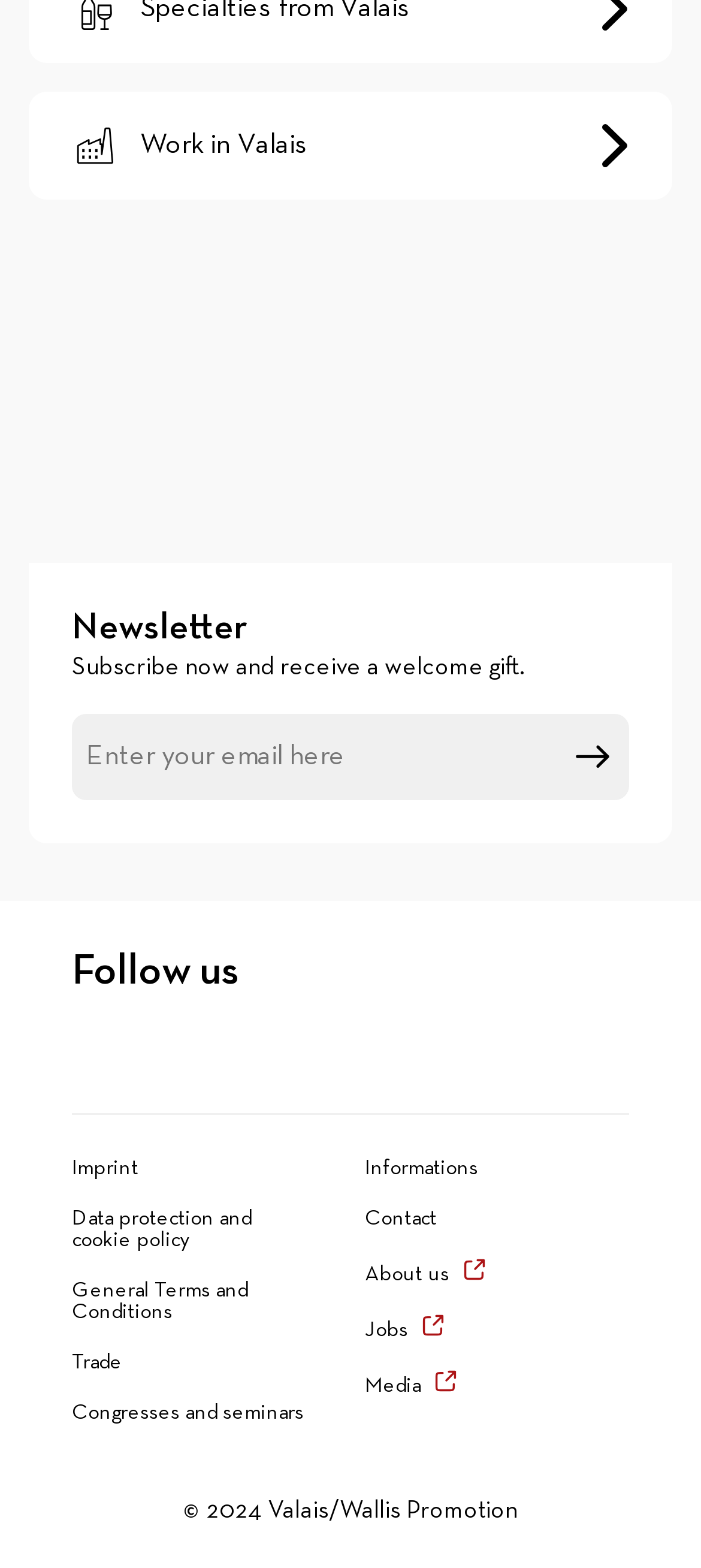What is the purpose of the textbox?
Please interpret the details in the image and answer the question thoroughly.

The textbox is required and has a placeholder 'Please provide a valid email address.', which suggests that it is used for email subscription, likely for a newsletter.